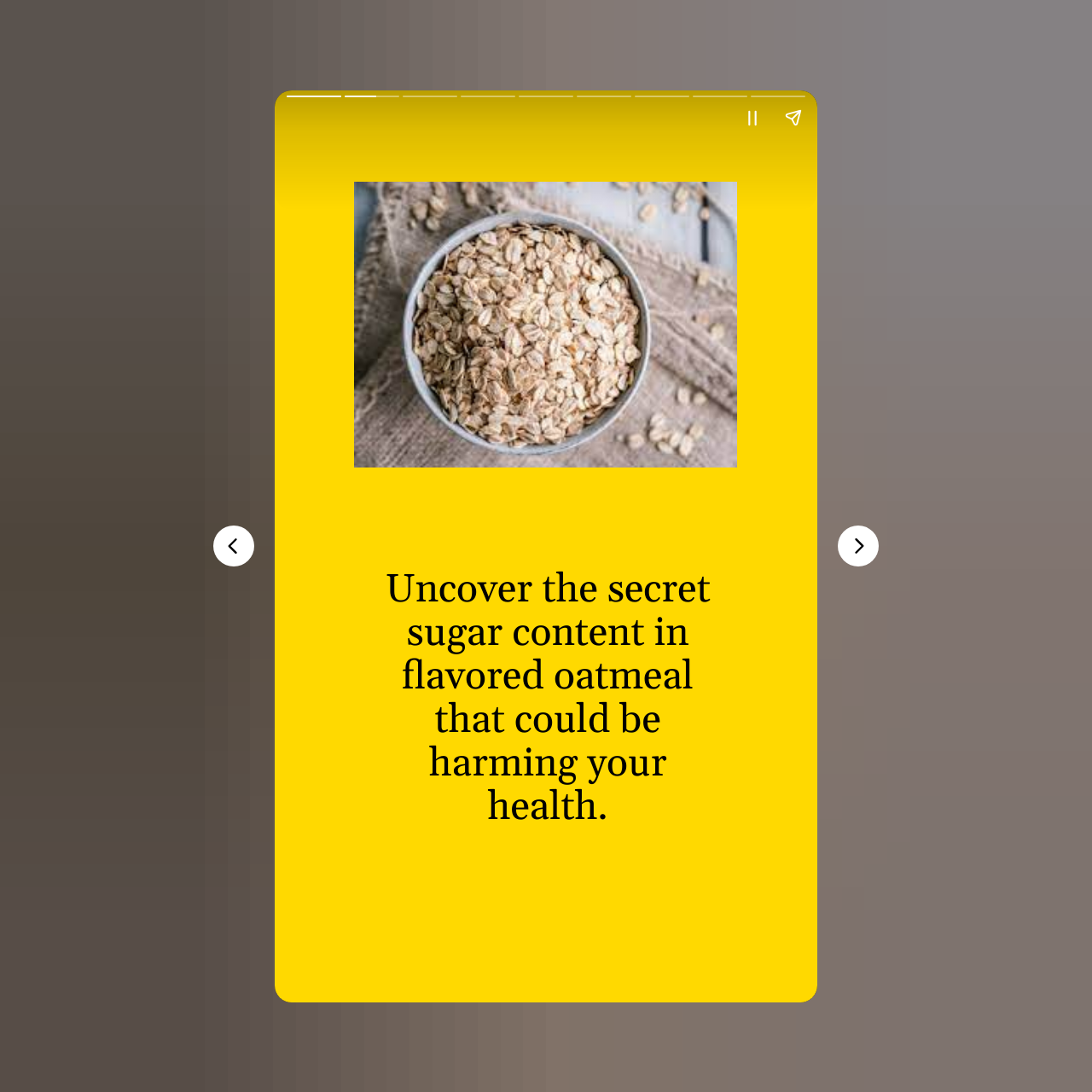What is above the 'Previous page' button?
Please provide a detailed and comprehensive answer to the question.

Based on the bounding box coordinates, the image is above the 'Previous page' button, as the y1 and y2 values of the image are smaller than those of the button.